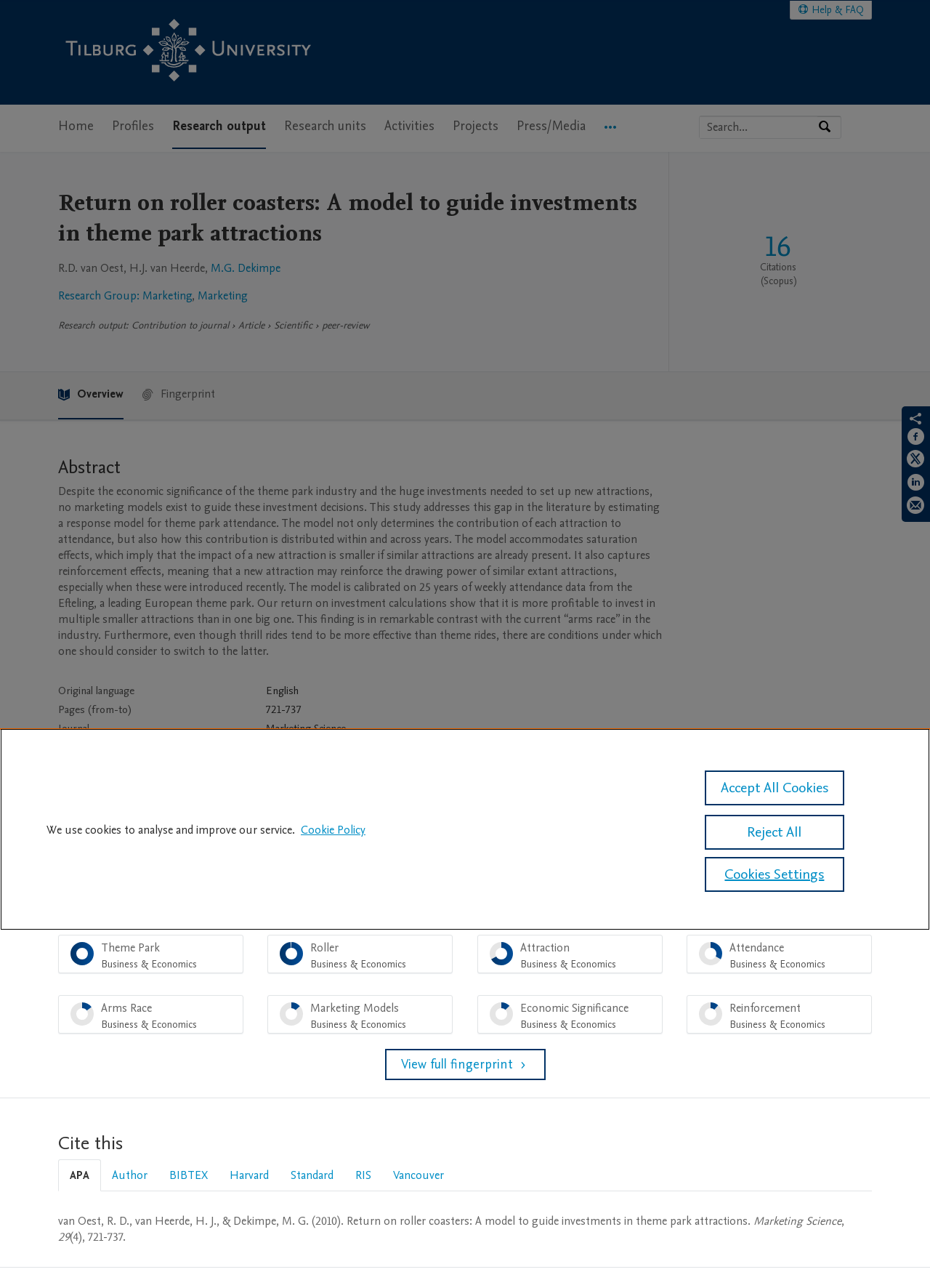Deliver a detailed narrative of the webpage's visual and textual elements.

This webpage is about a research article titled "Return on roller coasters: A model to guide investments in theme park attractions" from Tilburg University Research Portal. 

At the top of the page, there is a logo of Tilburg University Research Portal, followed by a navigation menu with links to "Home", "Profiles", "Research output", "Research units", "Activities", "Projects", and "Press/Media". 

On the top right, there is a search bar with a placeholder text "Search by expertise, name or affiliation" and a search button. 

Below the navigation menu, there is a main content area that displays the article's title, authors, and research group information. 

The article's abstract is presented in a large block of text, which discusses the significance of theme park investments and the model proposed to guide these investments. 

Below the abstract, there is a table providing more details about the article, including the original language, pages, journal, volume, issue number, and publication status. 

Further down, there is a section titled "Fingerprint" that displays a menu with various topics related to the article, such as "Theme Park Business & Economics", "Roller Business & Economics", and "Attendance Business & Economics", each with a percentage value indicating its relevance to the article. 

Finally, at the bottom of the page, there is a link to "View full fingerprint" and a "Cite this" section.